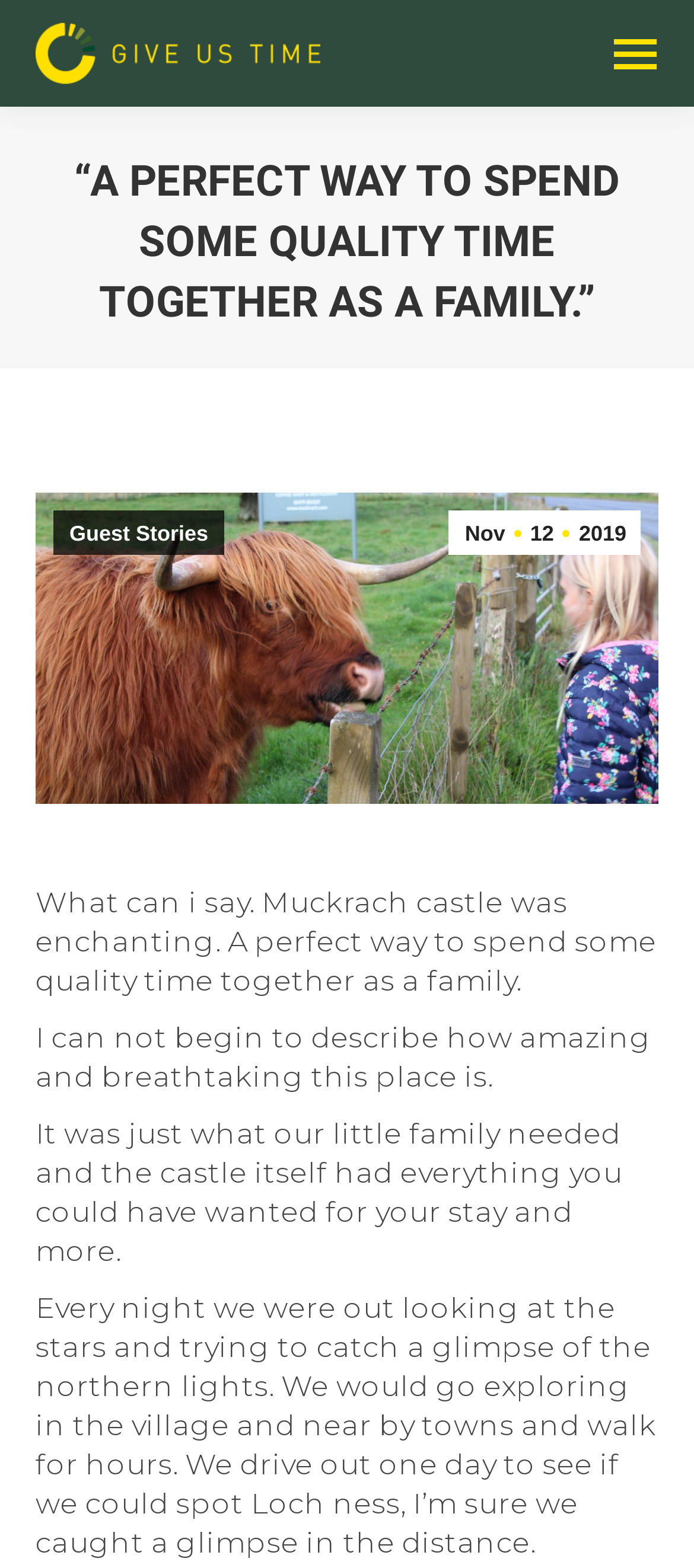Extract the text of the main heading from the webpage.

“A PERFECT WAY TO SPEND SOME QUALITY TIME TOGETHER AS A FAMILY.”